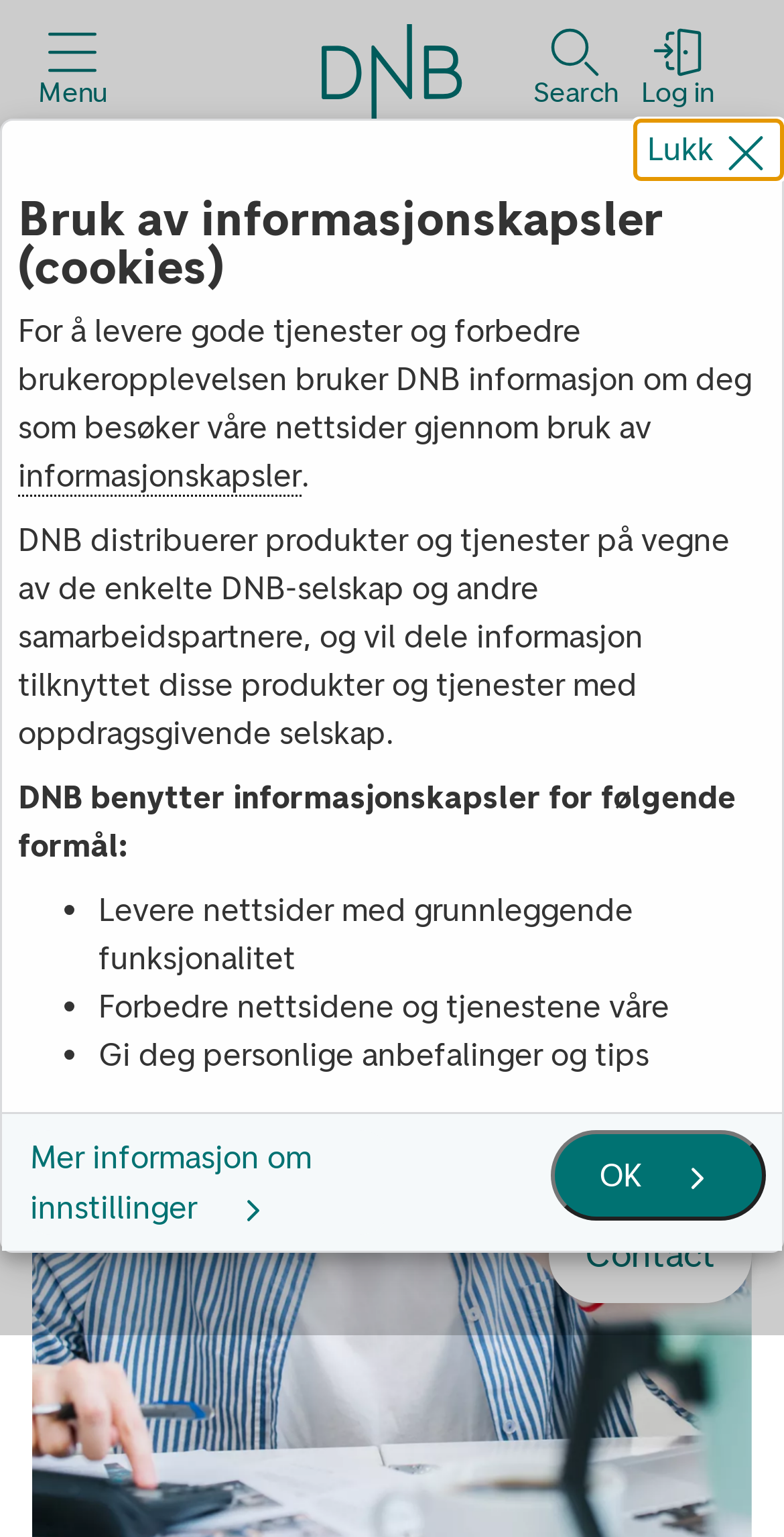What is the name of the website?
Based on the image, answer the question with a single word or brief phrase.

DNB